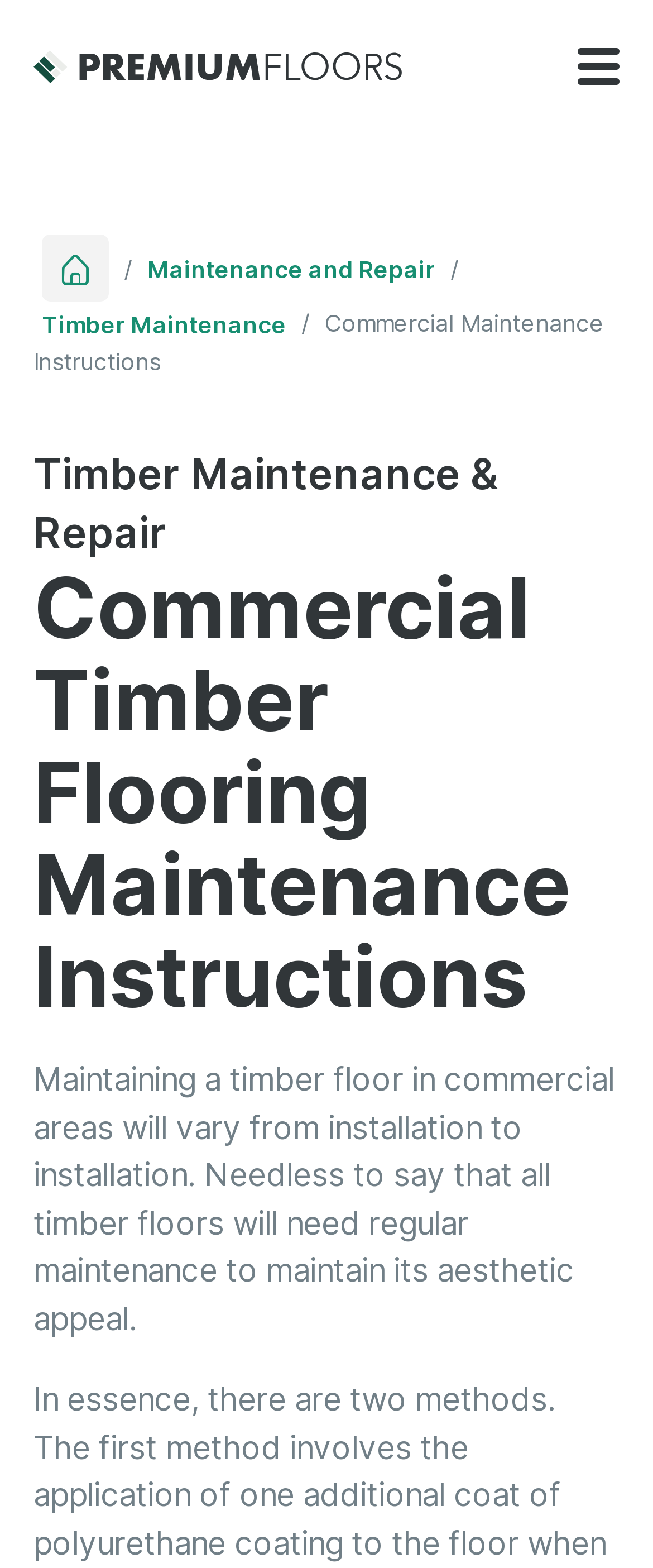Identify the bounding box for the UI element described as: "Menu". Ensure the coordinates are four float numbers between 0 and 1, formatted as [left, top, right, bottom].

[0.885, 0.029, 0.949, 0.056]